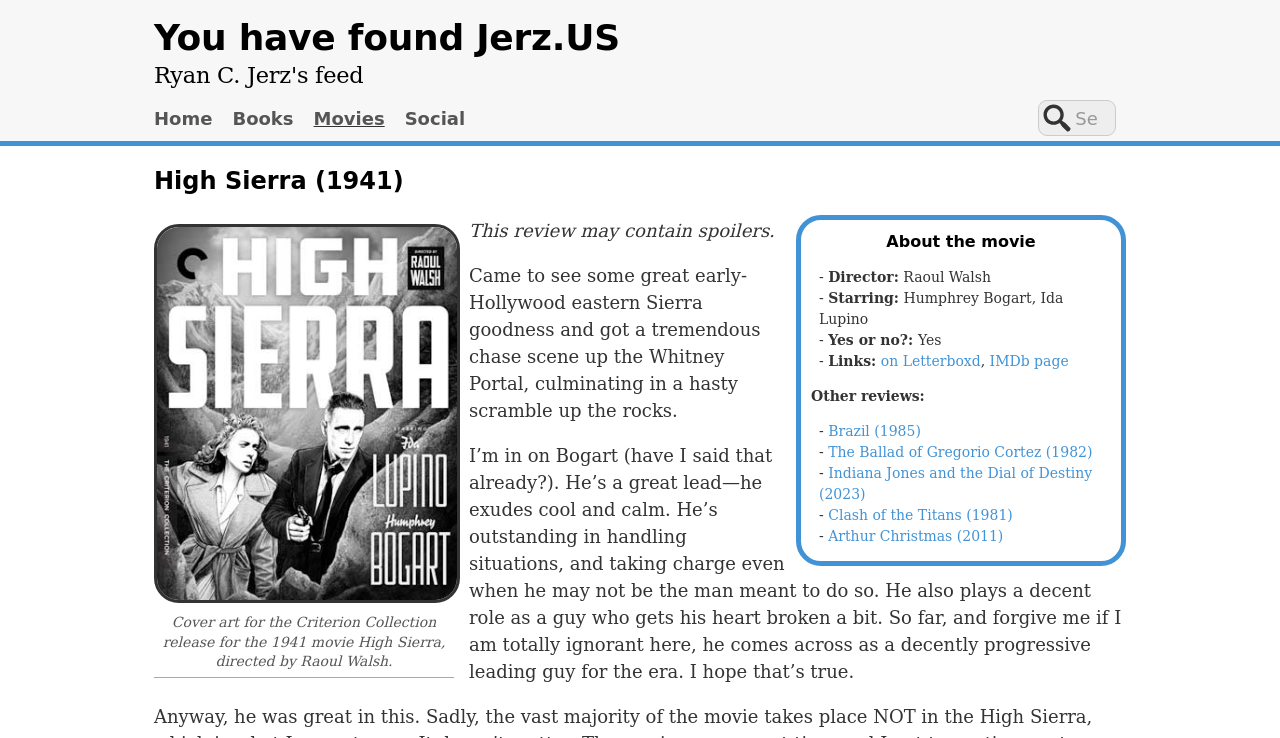Locate the bounding box coordinates of the area where you should click to accomplish the instruction: "Visit IMDb page".

[0.773, 0.478, 0.835, 0.5]